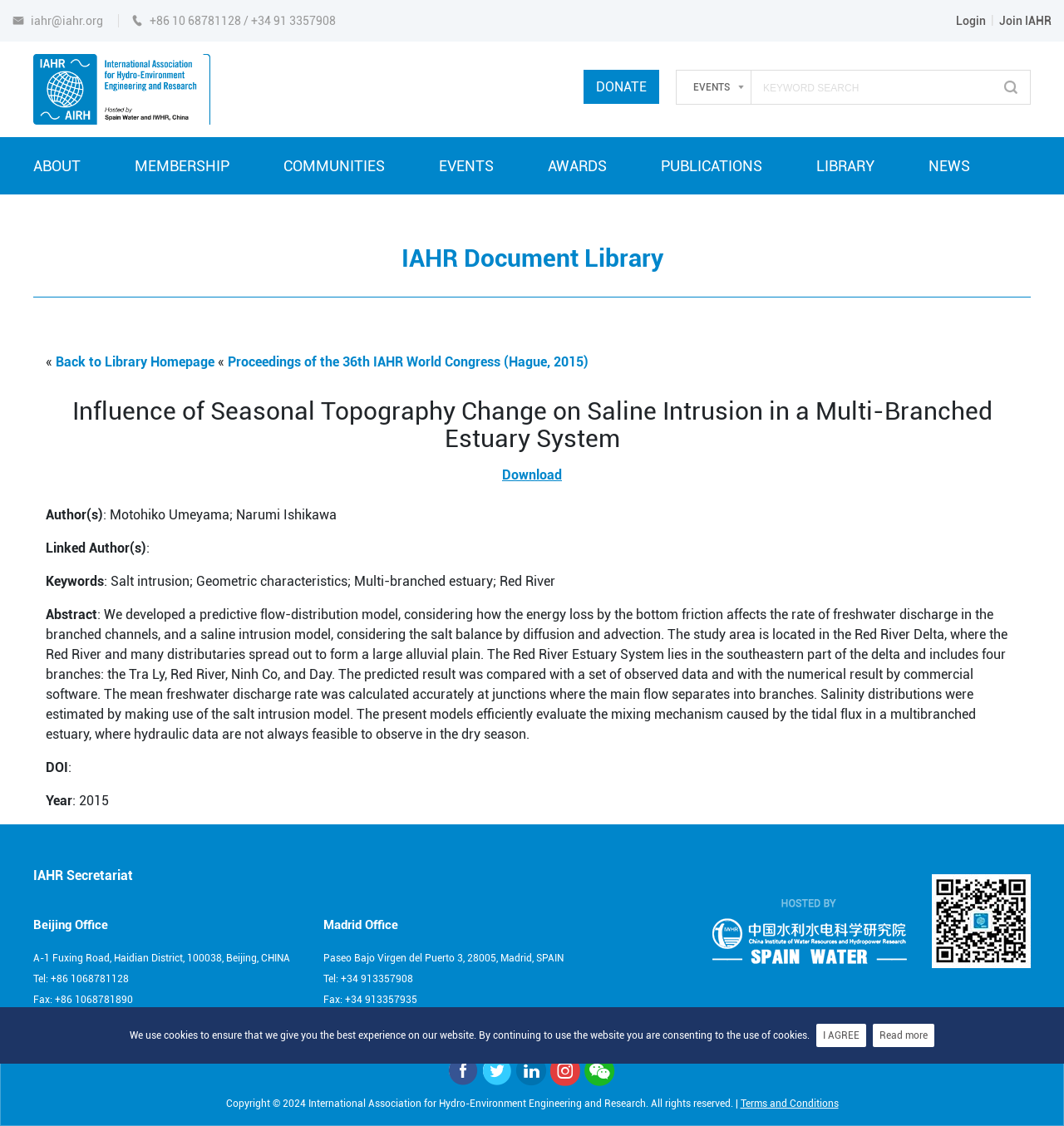Identify the bounding box coordinates of the region that should be clicked to execute the following instruction: "Download the document".

[0.472, 0.415, 0.528, 0.429]